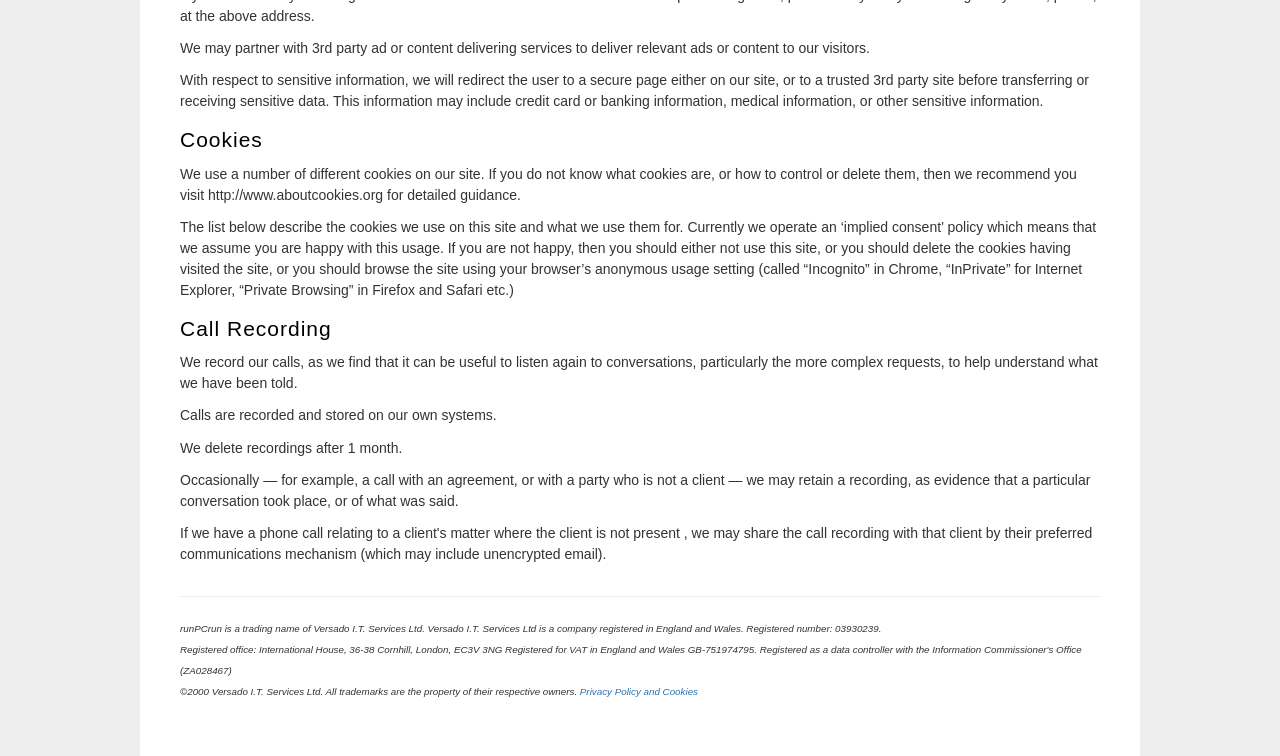Identify the bounding box for the element characterized by the following description: "Privacy Policy and Cookies".

[0.453, 0.908, 0.545, 0.922]